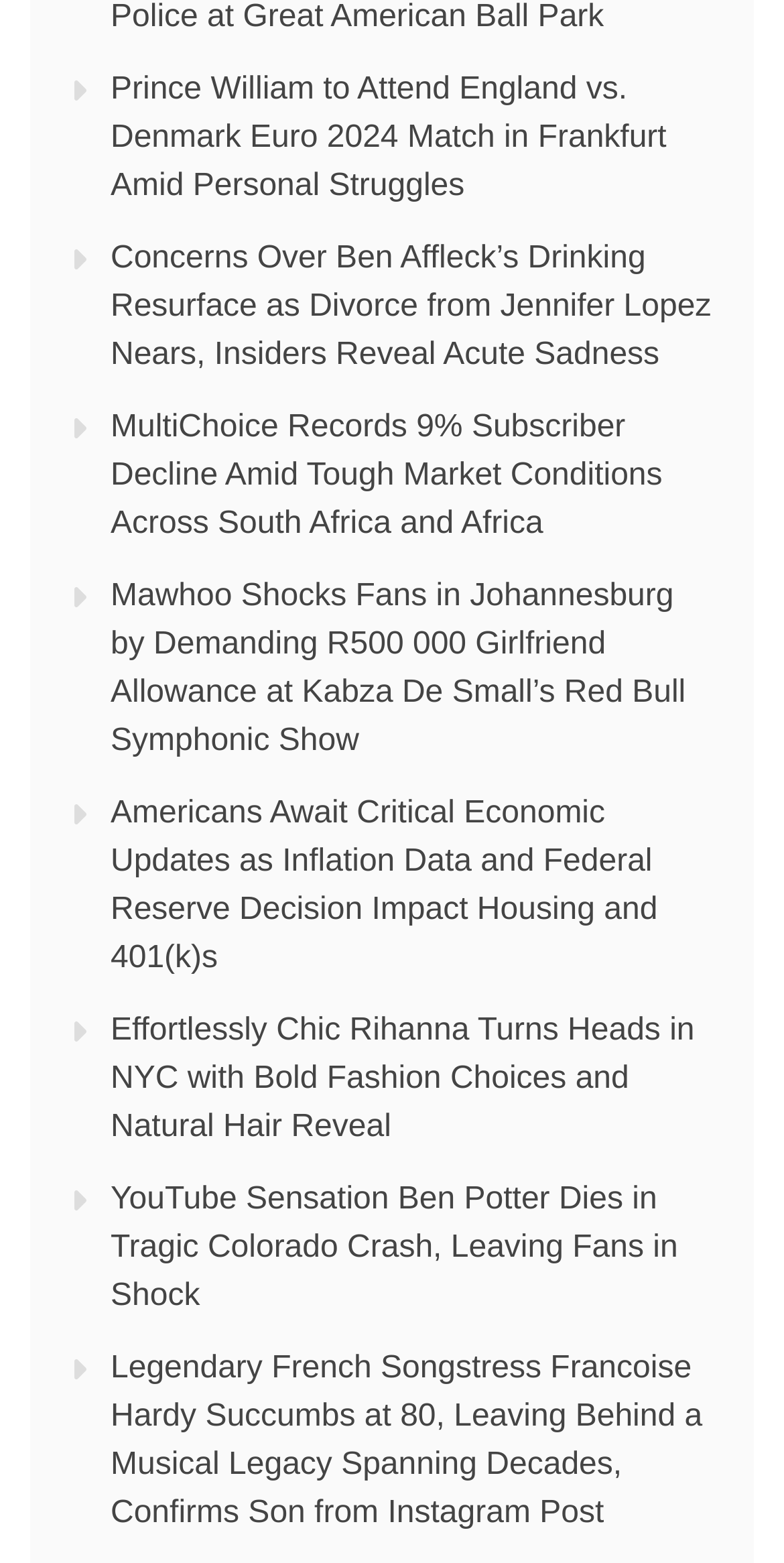With reference to the screenshot, provide a detailed response to the question below:
What is the topic of the last article?

The last article's title is 'YouTube Sensation Ben Potter Dies in Tragic Colorado Crash, Leaving Fans in Shock', which indicates that the topic of the article is Ben Potter.